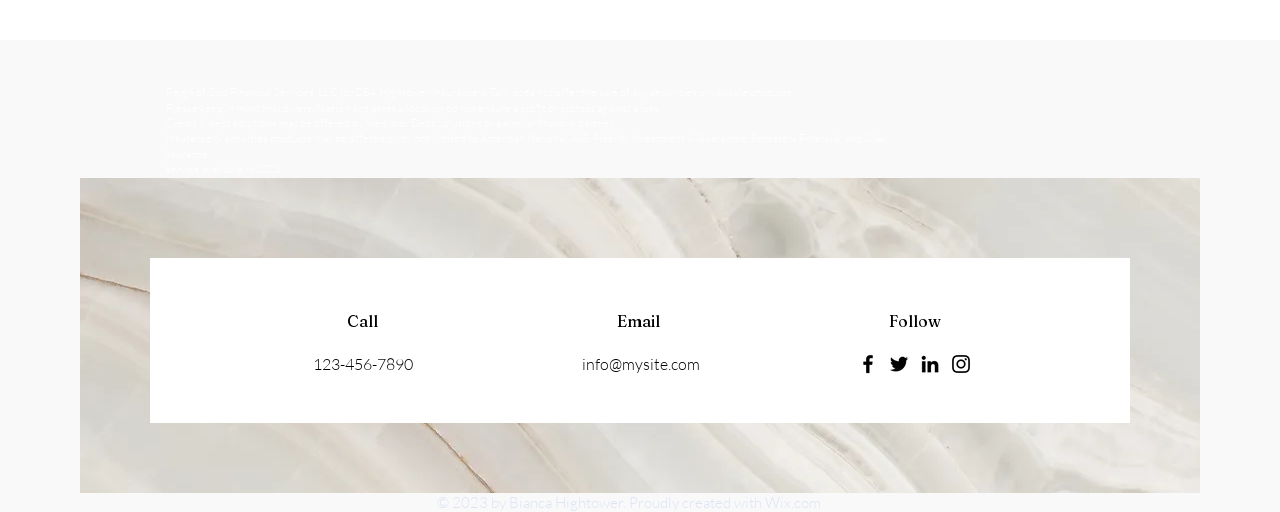What is the email address?
Answer with a single word or short phrase according to what you see in the image.

info@mysite.com